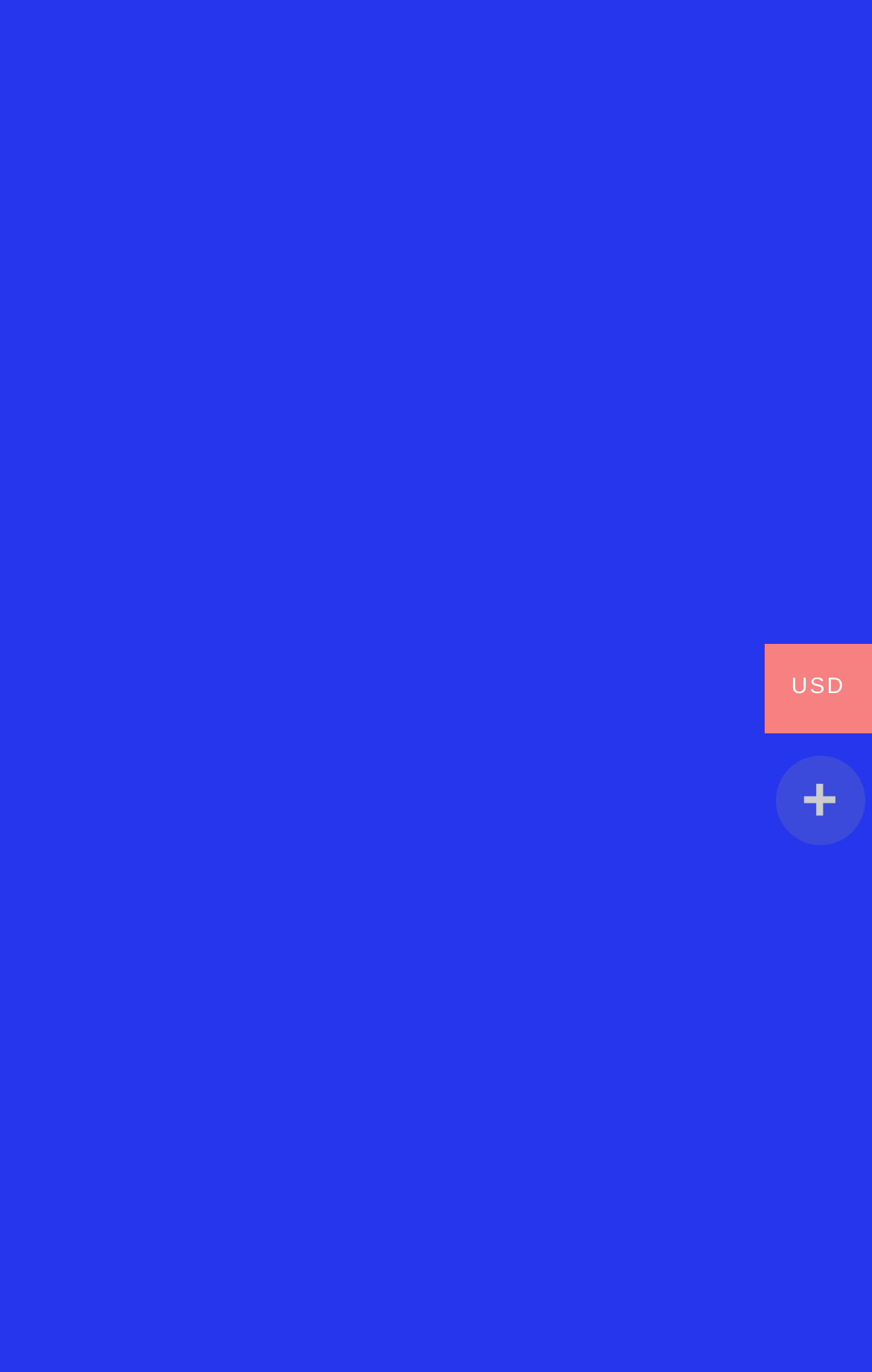Using details from the image, please answer the following question comprehensively:
How many images are on the webpage?

I searched for image elements on the webpage and found two: one is the logo image for 'Medical Supplies Boss', and the other is an image inside the figure element. Therefore, there are two images on the webpage.